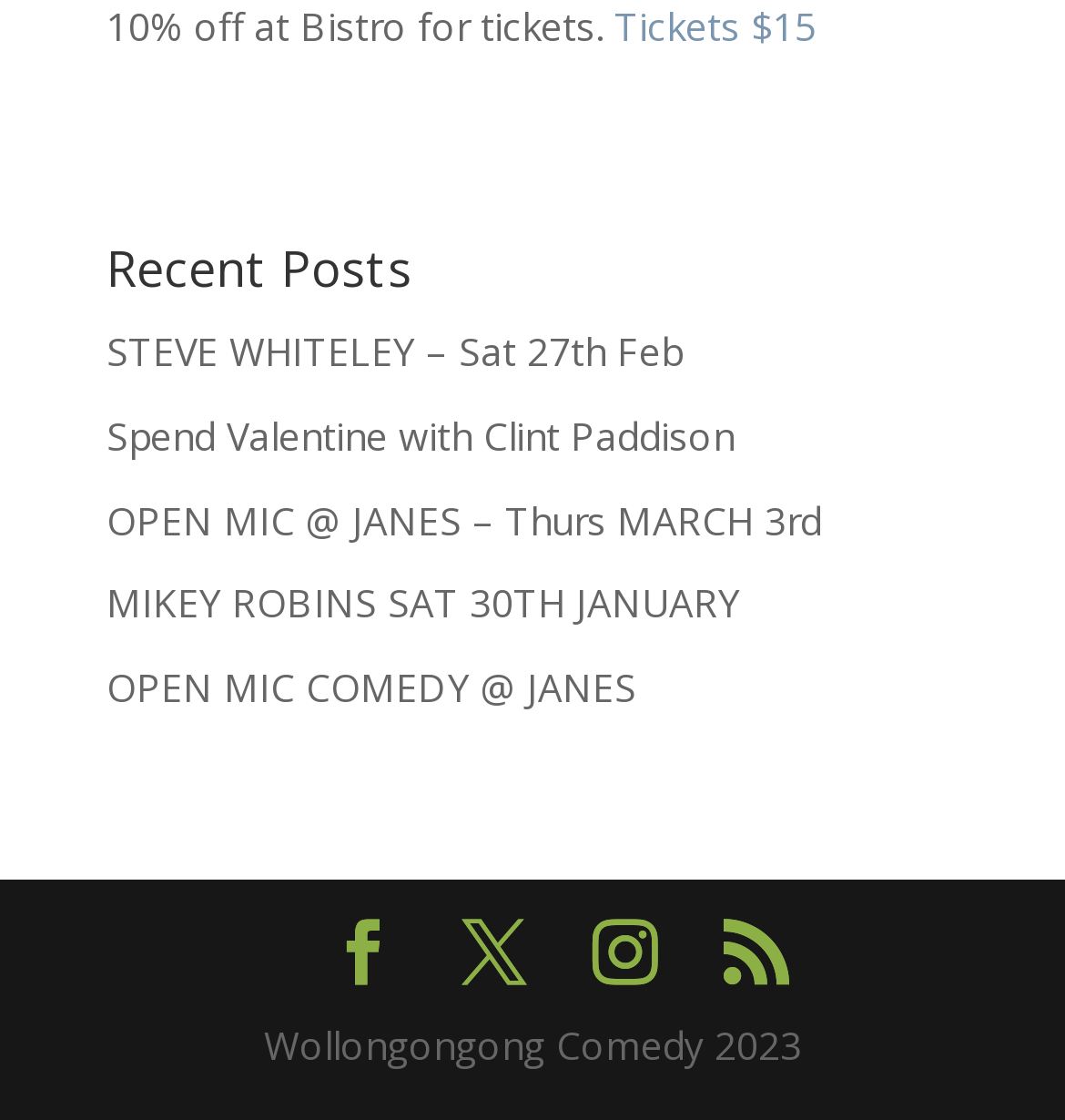What is the discount offered at Bistro?
Using the image as a reference, answer the question in detail.

The webpage has a static text element that says '10% off at Bistro for tickets.' which indicates that Bistro is offering a 10% discount.